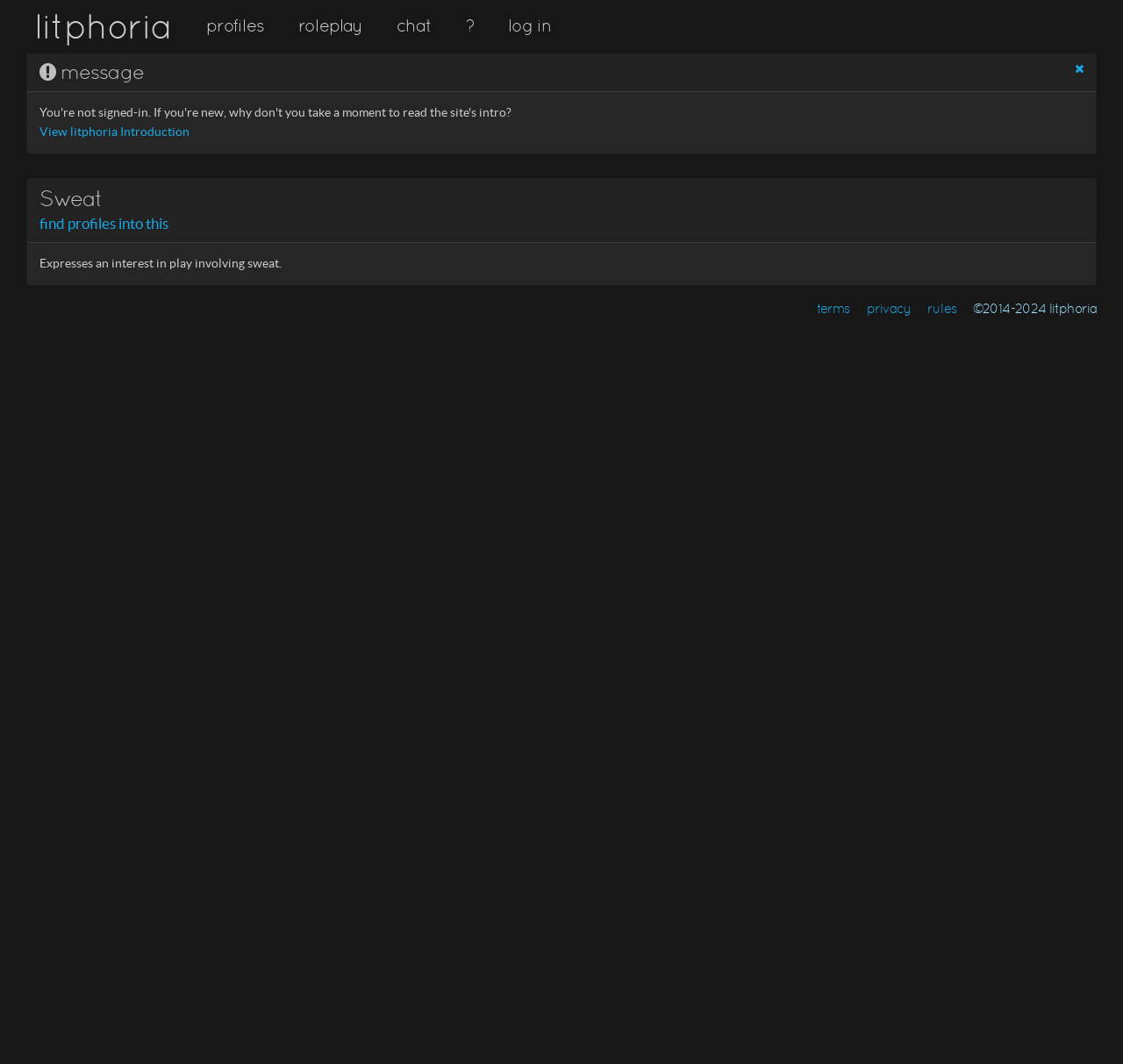What is the copyright year range of litphoria?
Provide a fully detailed and comprehensive answer to the question.

The StaticText '©2014-2024 litphoria' in the footer section indicates the copyright year range of litphoria.